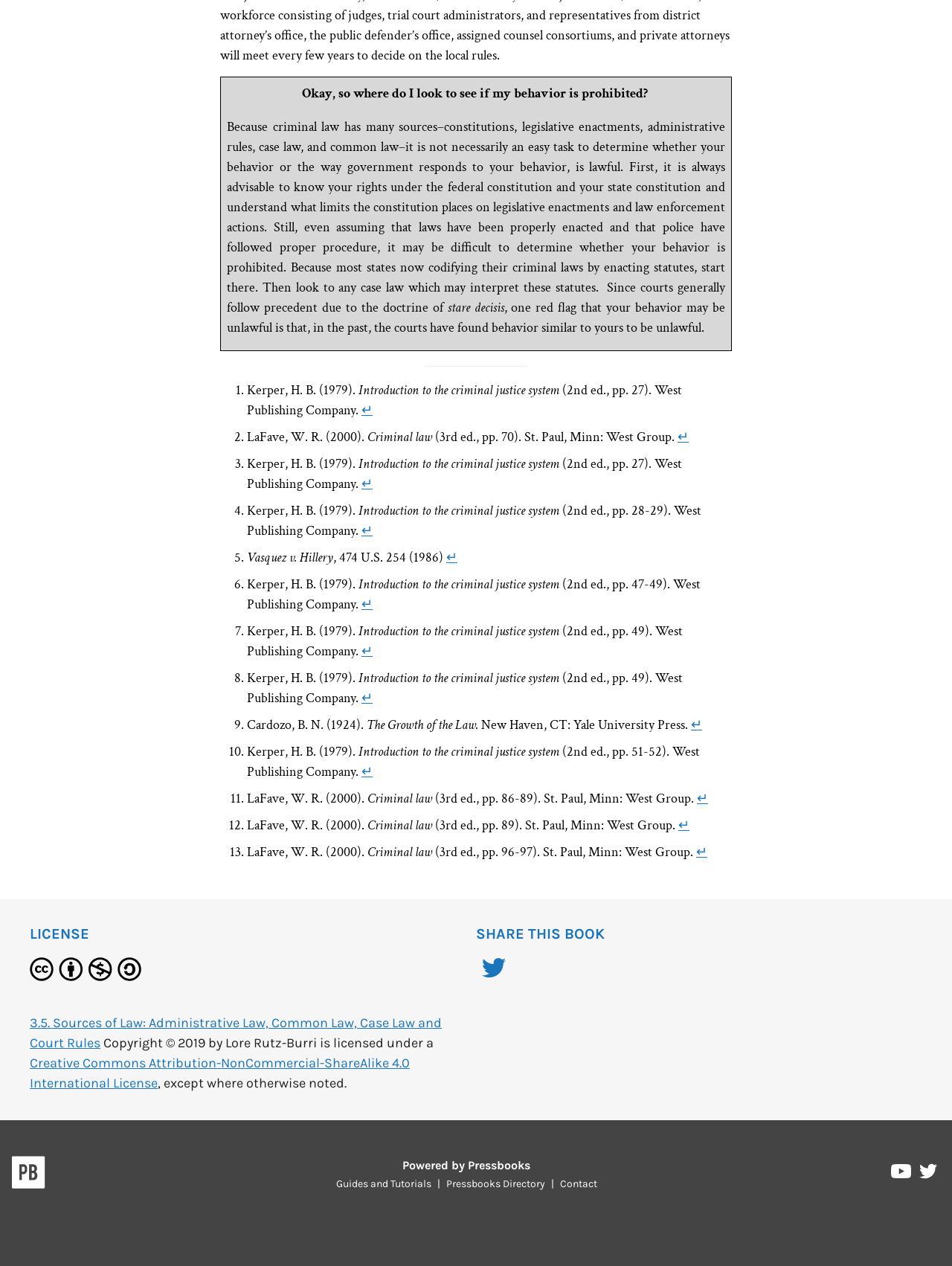What is the title of the book mentioned in the text?
Using the visual information from the image, give a one-word or short-phrase answer.

Introduction to the criminal justice system